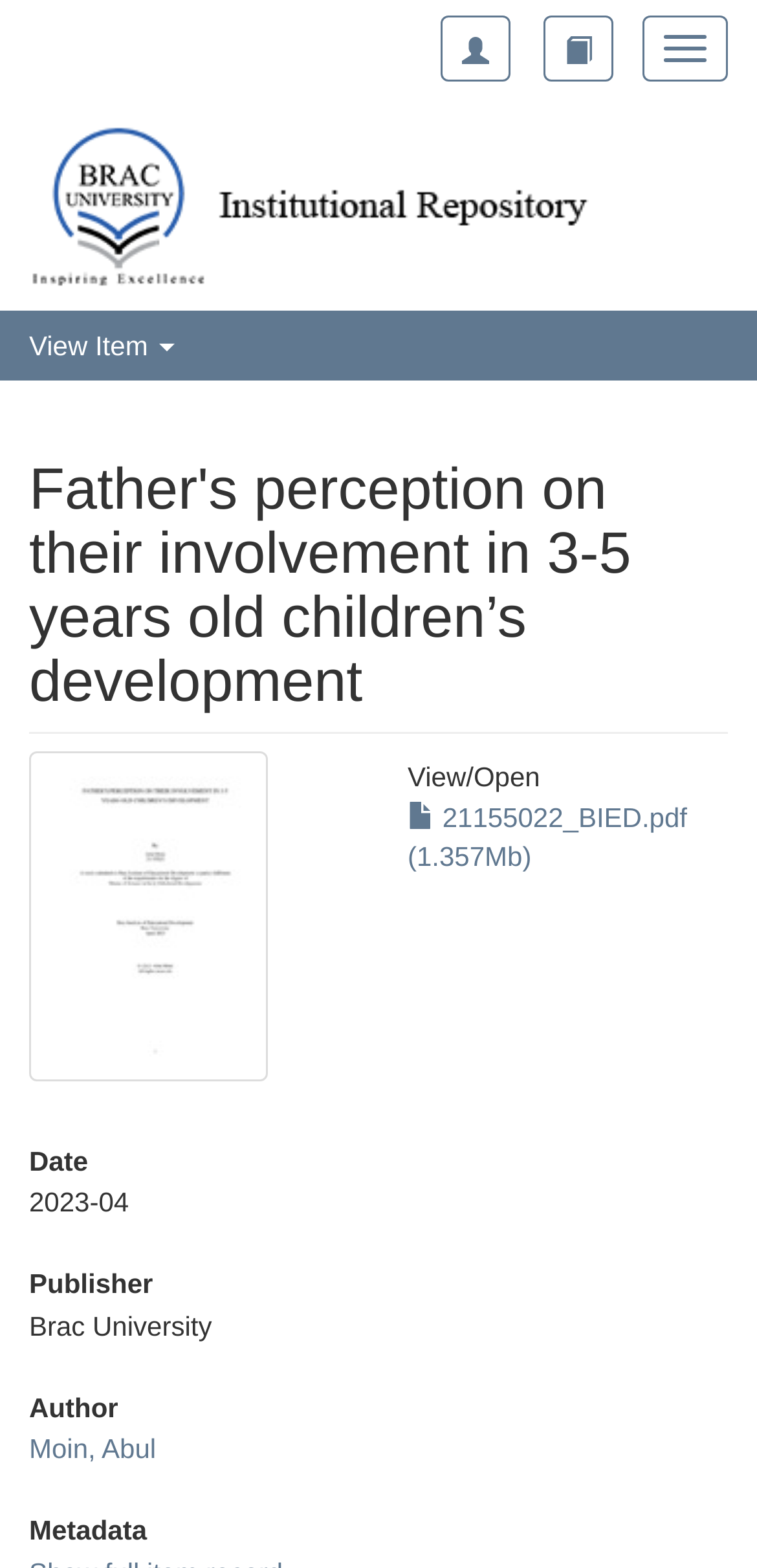Respond to the question below with a single word or phrase:
What is the file size of the PDF?

1.357Mb